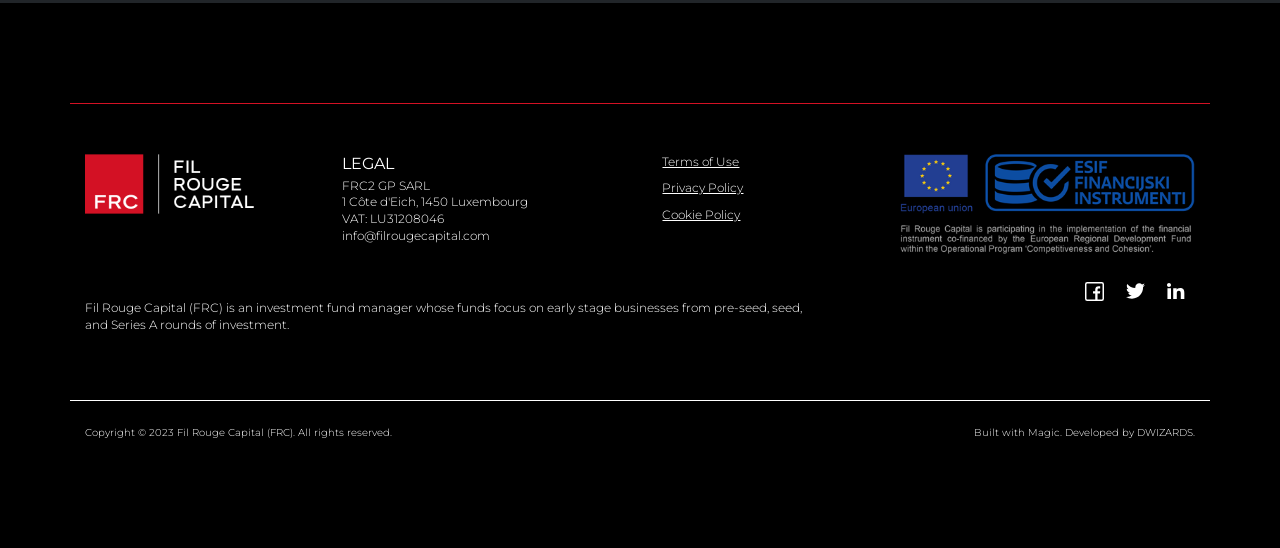Using the webpage screenshot and the element description info@filrougecapital.com, determine the bounding box coordinates. Specify the coordinates in the format (top-left x, top-left y, bottom-right x, bottom-right y) with values ranging from 0 to 1.

[0.267, 0.416, 0.383, 0.443]